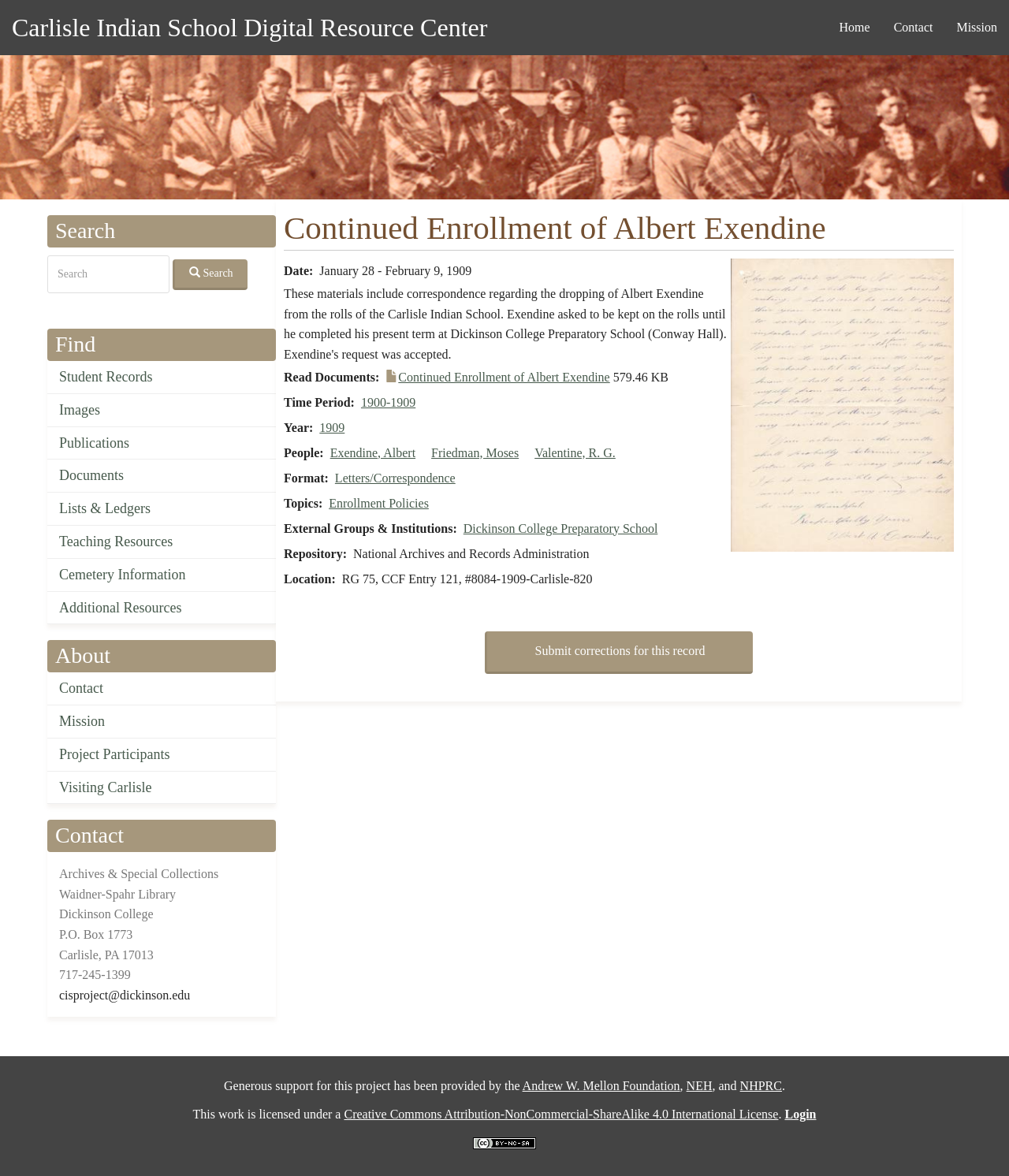Answer the following query with a single word or phrase:
What is the format of the document related to the continued enrollment?

Letters/Correspondence